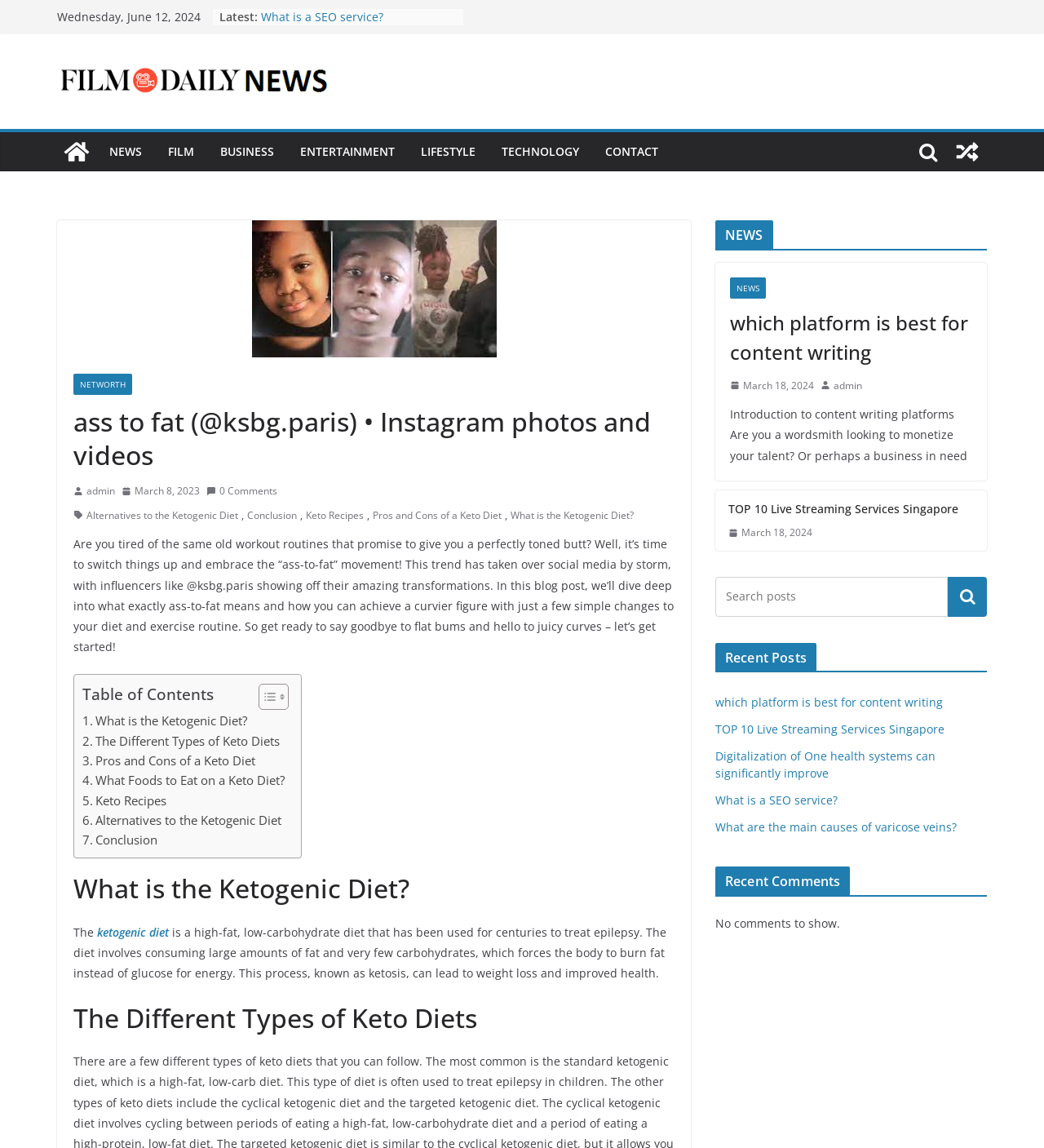What is the category of the link 'Film Daily News'?
Offer a detailed and full explanation in response to the question.

I found the link 'Film Daily News' and noticed that it is categorized under the 'NEWS' section, which is indicated by the link 'NEWS' above it.